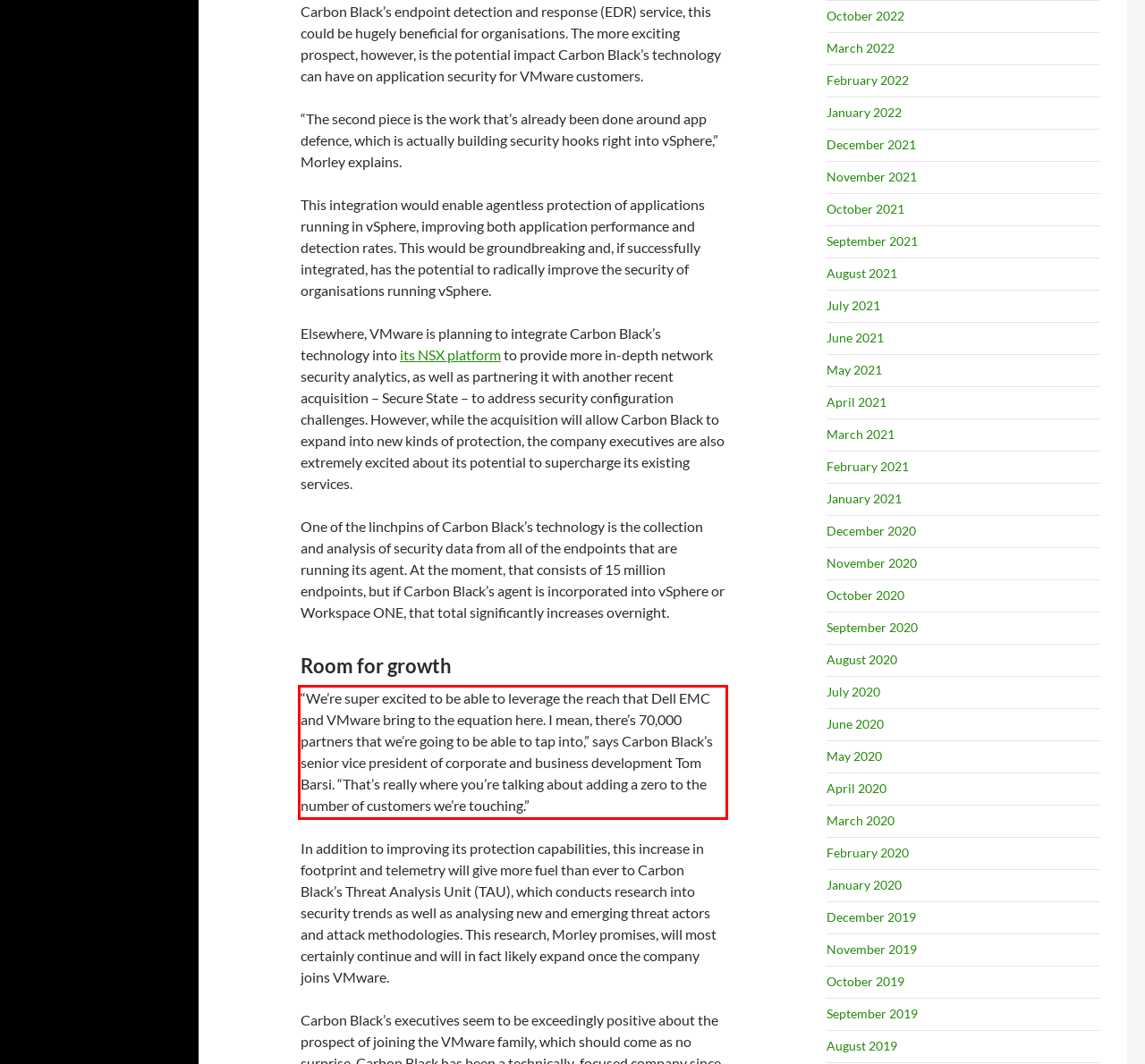Look at the provided screenshot of the webpage and perform OCR on the text within the red bounding box.

“We’re super excited to be able to leverage the reach that Dell EMC and VMware bring to the equation here. I mean, there’s 70,000 partners that we’re going to be able to tap into,” says Carbon Black’s senior vice president of corporate and business development Tom Barsi. “That’s really where you’re talking about adding a zero to the number of customers we’re touching.”